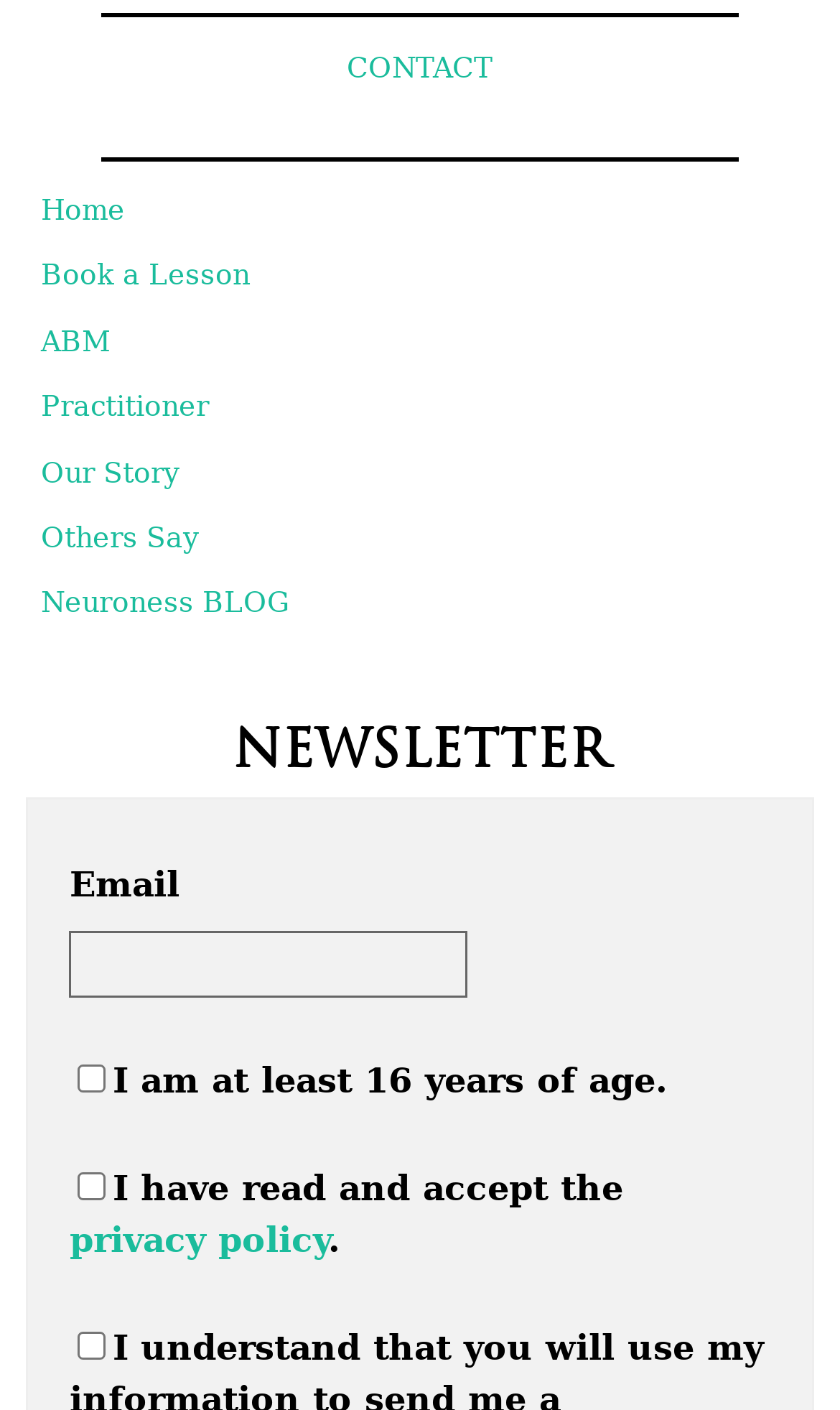What is the minimum age requirement to subscribe to the newsletter?
Use the screenshot to answer the question with a single word or phrase.

16 years